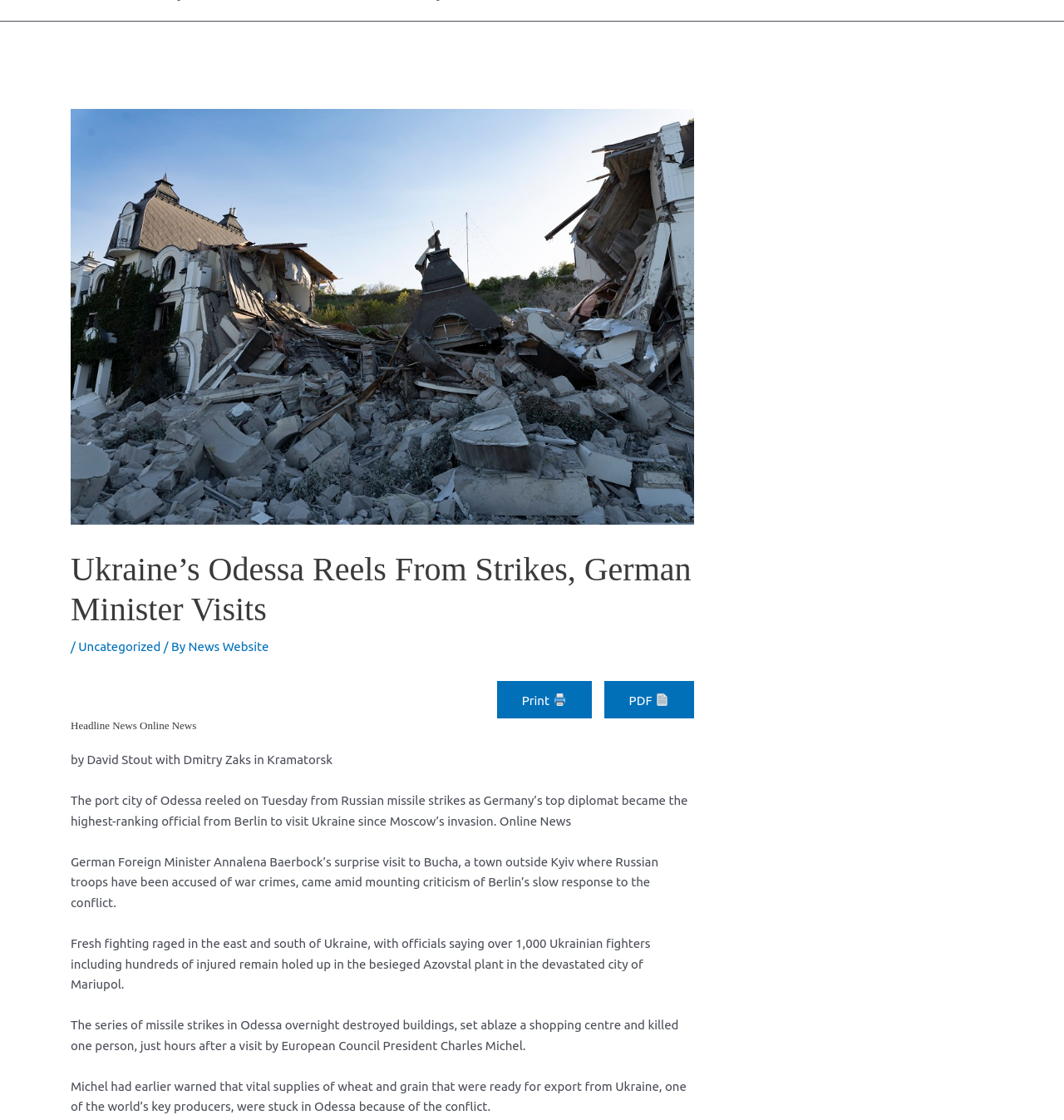Identify the bounding box coordinates for the UI element described as: "News Website". The coordinates should be provided as four floats between 0 and 1: [left, top, right, bottom].

[0.177, 0.571, 0.253, 0.584]